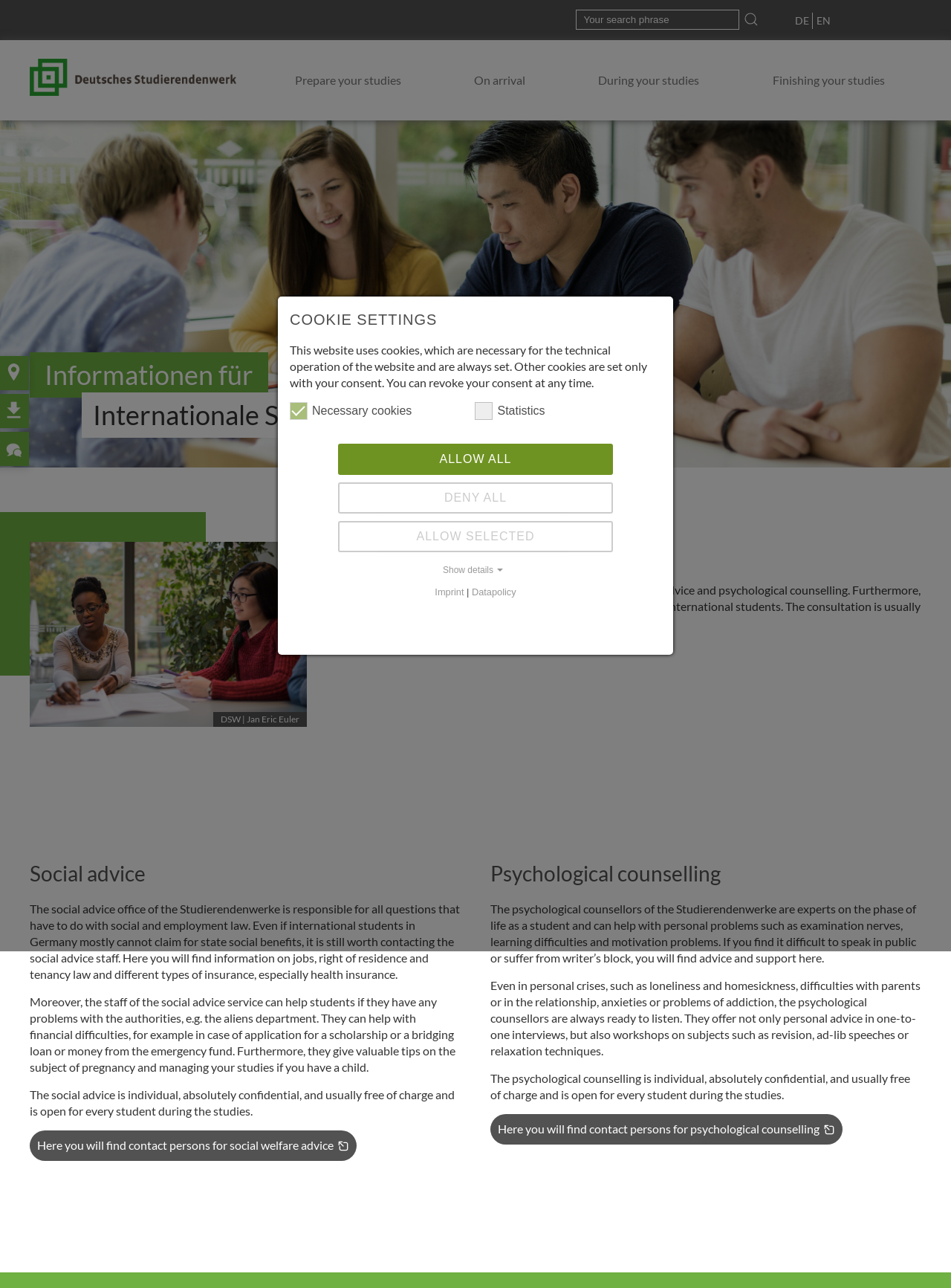Locate the bounding box coordinates of the element that should be clicked to fulfill the instruction: "Read about Maximizing Business Potential Through Managed IT Services".

None